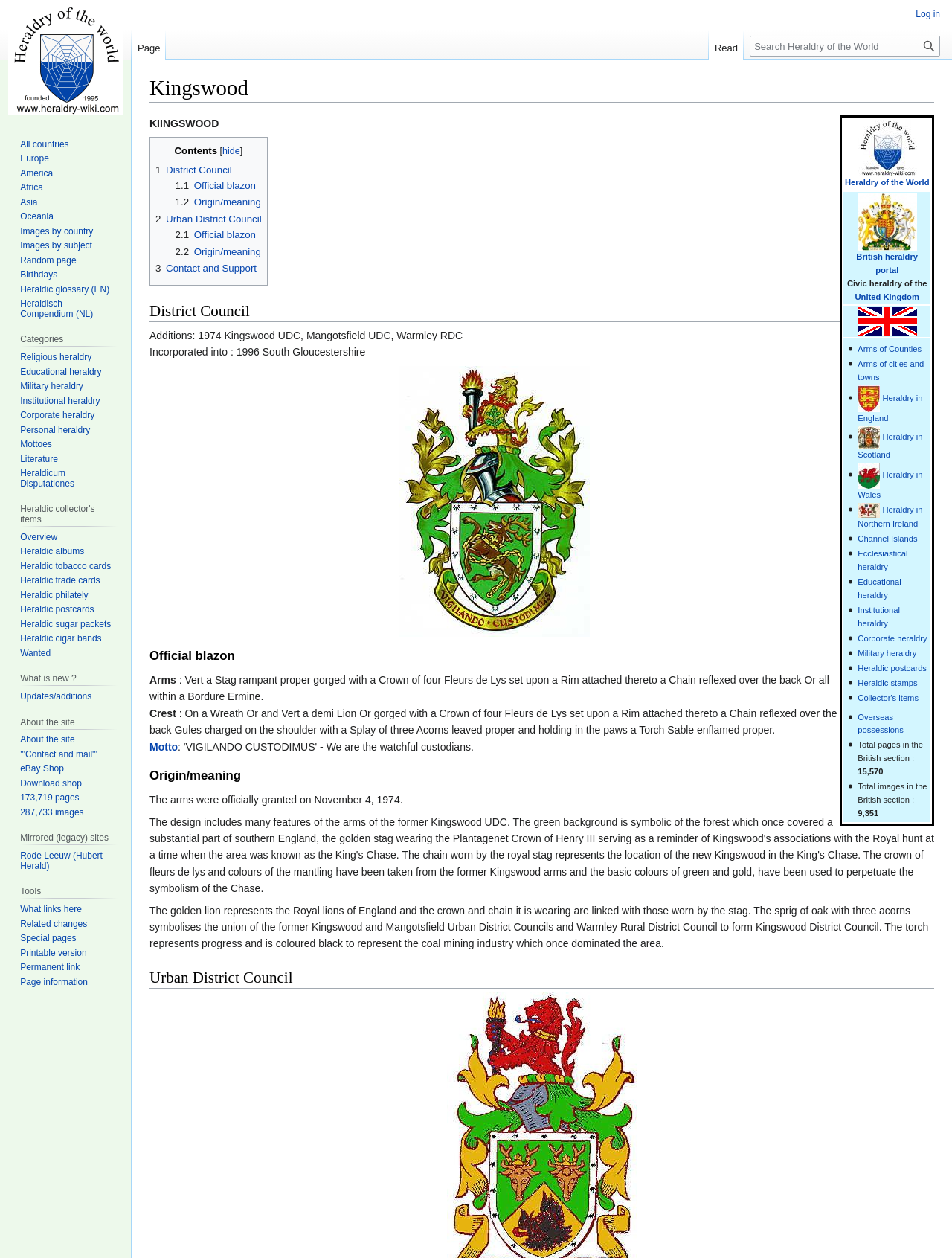How many links are in the navigation section?
Answer with a single word or short phrase according to what you see in the image.

8